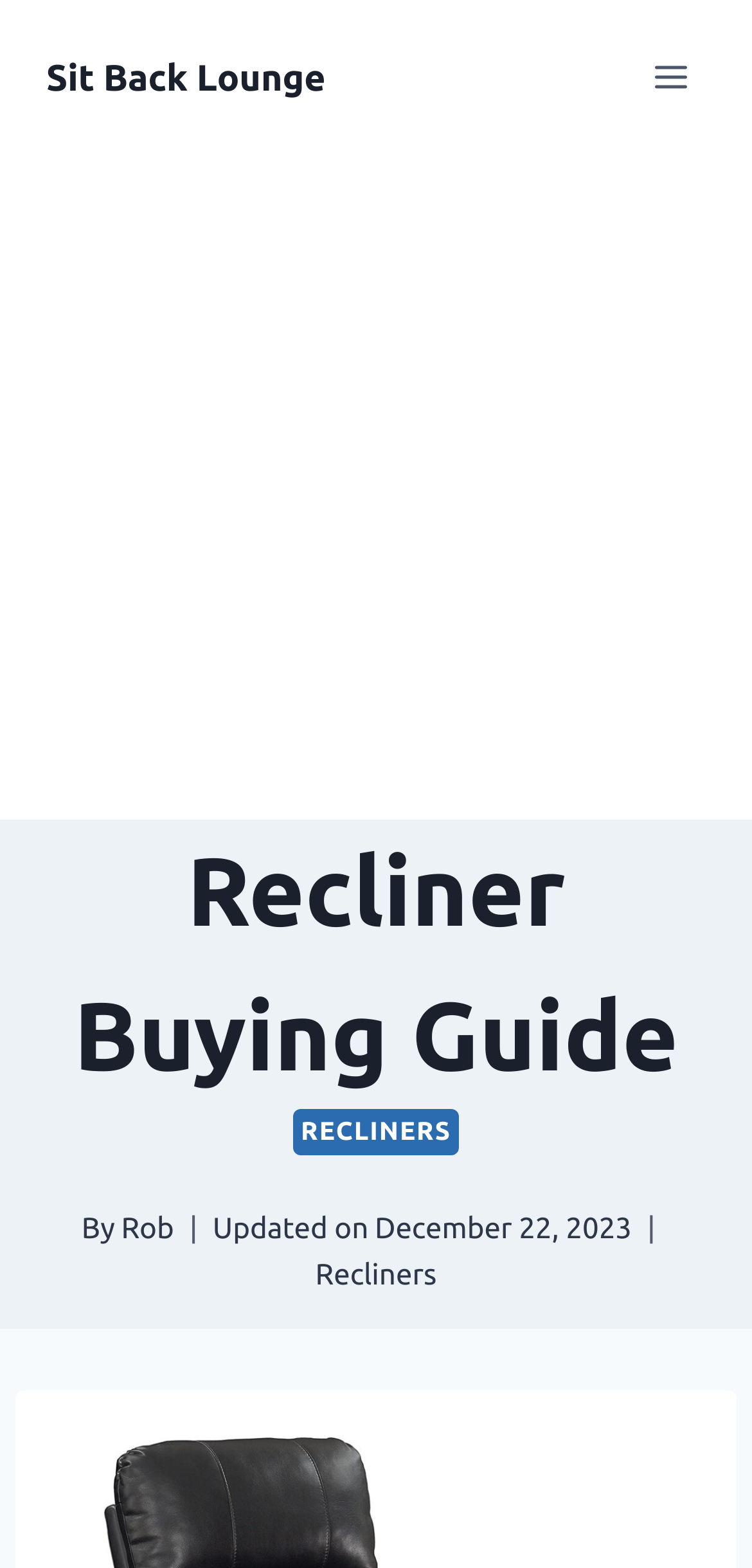How many links are present in the webpage?
Look at the image and respond with a one-word or short-phrase answer.

4